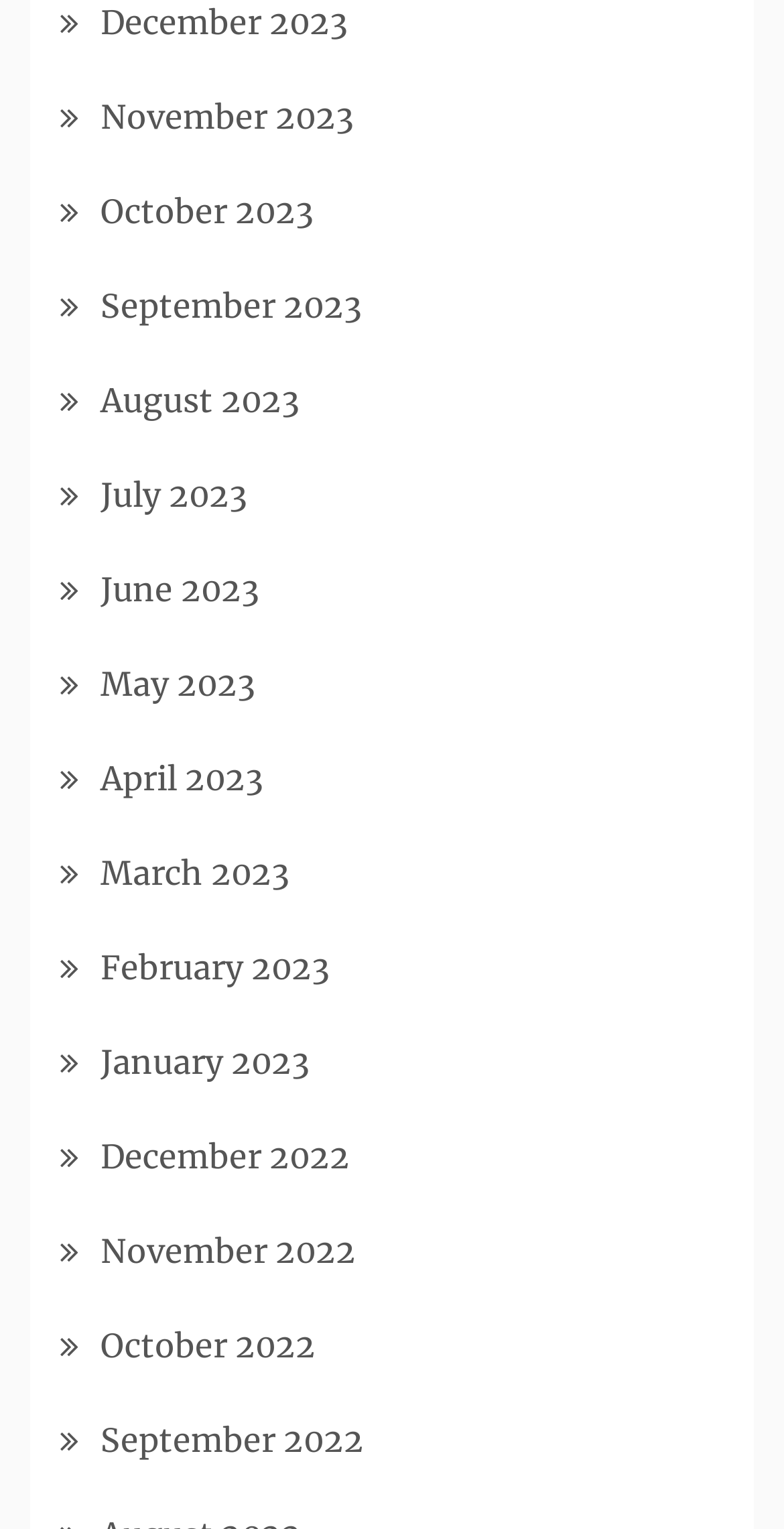What is the earliest month listed?
Please provide a comprehensive answer based on the information in the image.

I looked at the list of links and found that the earliest month listed is December 2022, which is the 12th link from the top.